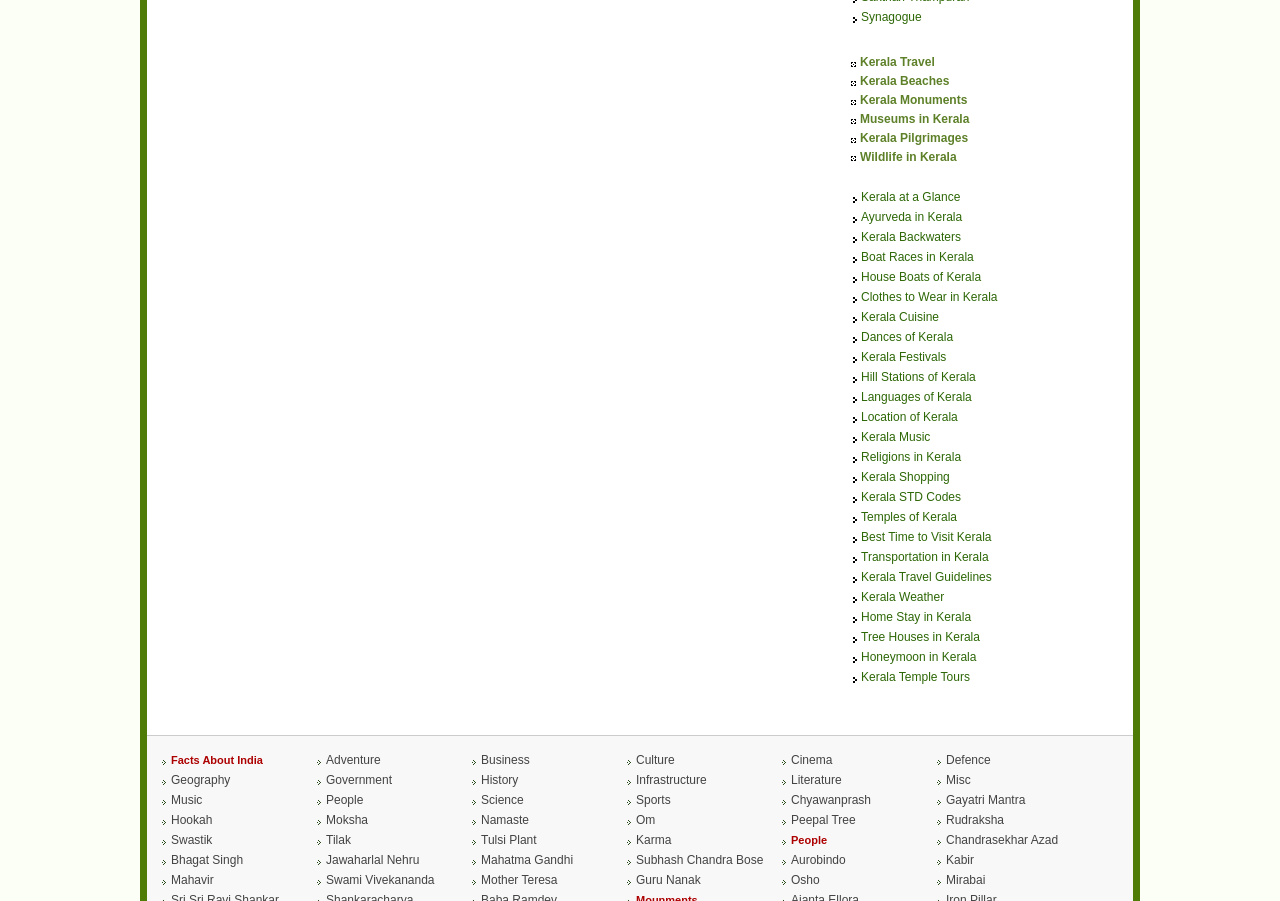Locate the bounding box coordinates of the clickable element to fulfill the following instruction: "Explore Hill Stations of Kerala". Provide the coordinates as four float numbers between 0 and 1 in the format [left, top, right, bottom].

[0.673, 0.411, 0.762, 0.427]